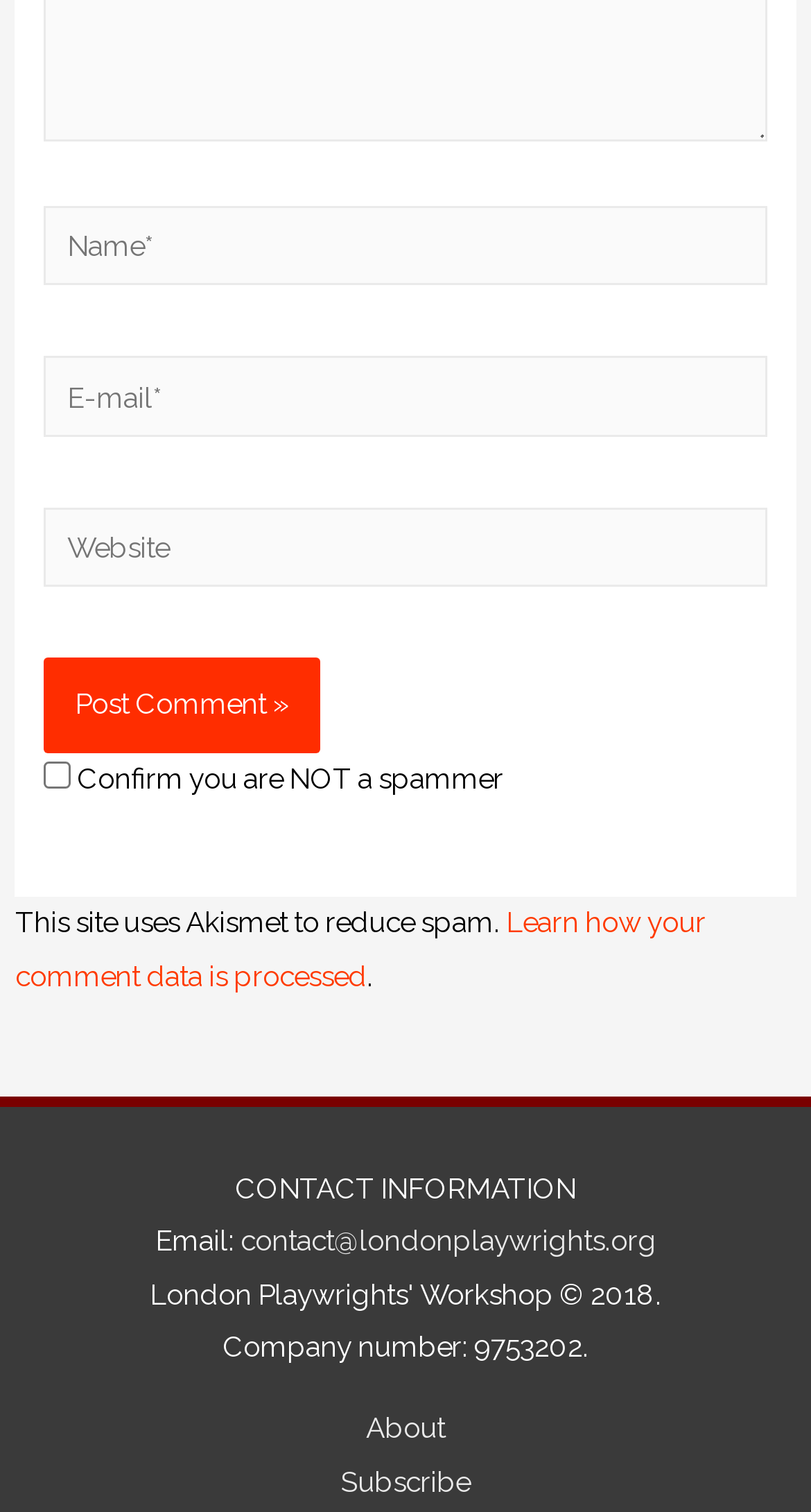Locate the UI element that matches the description parent_node: Name* name="author" placeholder="Name*" in the webpage screenshot. Return the bounding box coordinates in the format (top-left x, top-left y, bottom-right x, bottom-right y), with values ranging from 0 to 1.

[0.054, 0.136, 0.946, 0.189]